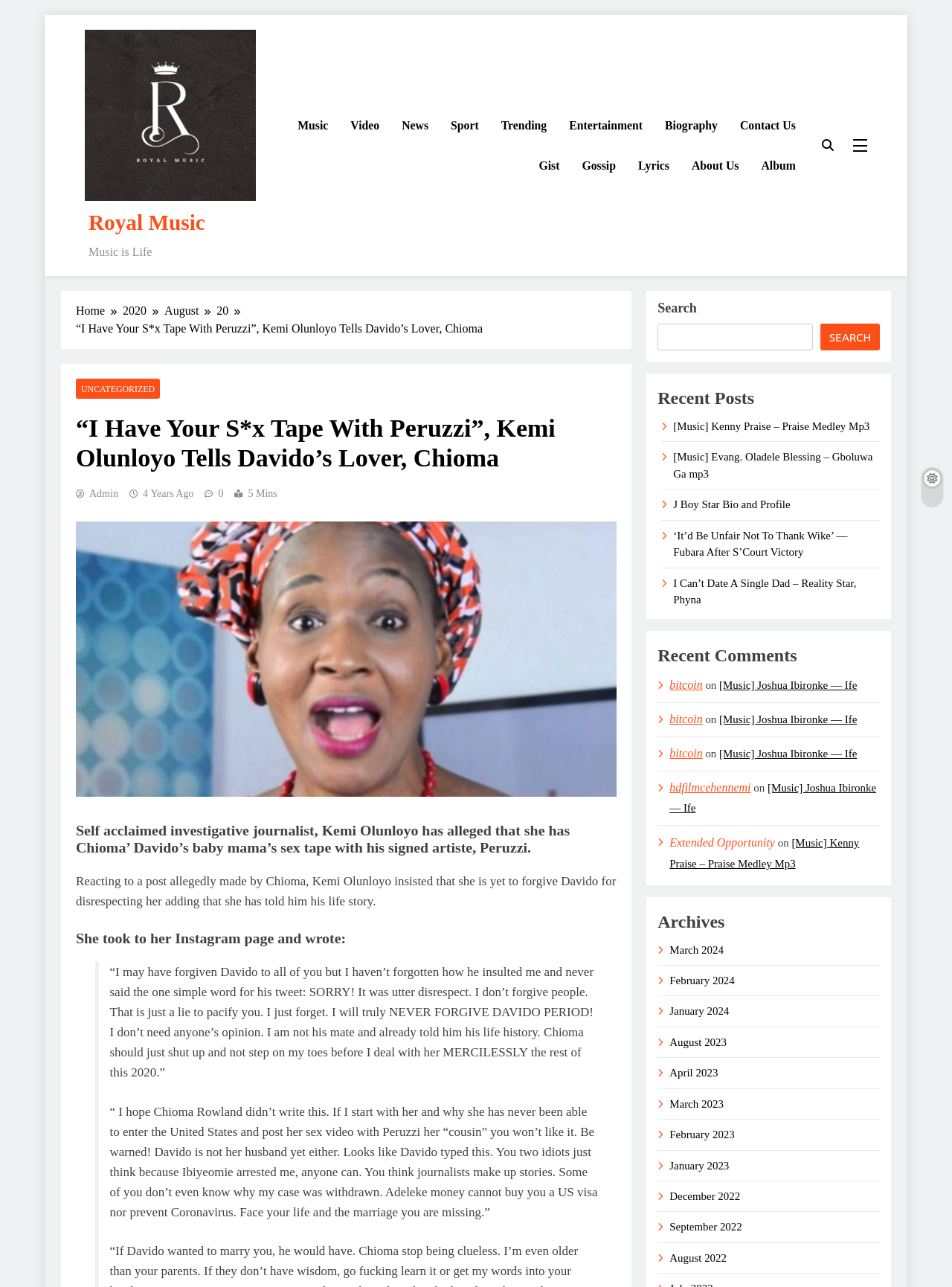Provide the bounding box coordinates in the format (top-left x, top-left y, bottom-right x, bottom-right y). All values are floating point numbers between 0 and 1. Determine the bounding box coordinate of the UI element described as: Rochester

None